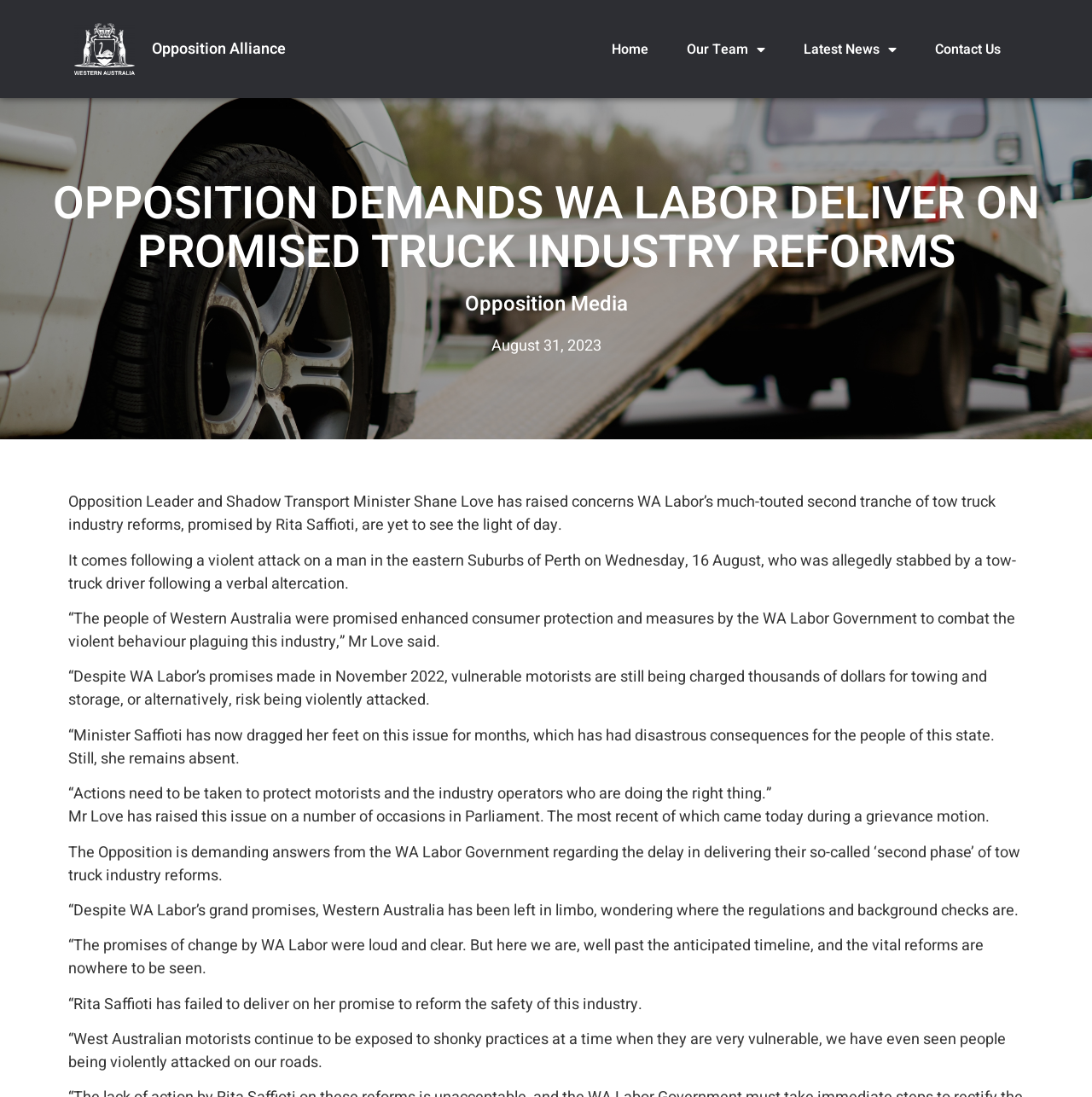Provide a thorough description of the webpage you see.

The webpage is about Opposition Leader and Shadow Transport Minister Shane Love's concerns regarding WA Labor's delay in delivering promised tow truck industry reforms. 

At the top left of the page, there is a link to an unknown destination. Next to it, there is a heading "Opposition Alliance" with a link to the same name. 

On the top right, there are four links: "Home", "Our Team" with a dropdown menu, "Latest News" with a dropdown menu, and "Contact Us". 

Below these links, there is a large heading "OPPOSITION DEMANDS WA LABOR DELIVER ON PROMISED TRUCK INDUSTRY REFORMS" that spans almost the entire width of the page. 

Underneath this heading, there is another heading "Opposition Media" that is also quite wide. 

To the right of "Opposition Media", there is a link to a date "August 31, 2023". 

The main content of the page is a series of 9 paragraphs of text that describe Shane Love's concerns about the delay in reforms and the consequences of this delay, including violent attacks on motorists. The text is arranged in a single column that spans about 90% of the page width, with a small margin on the left and right sides.